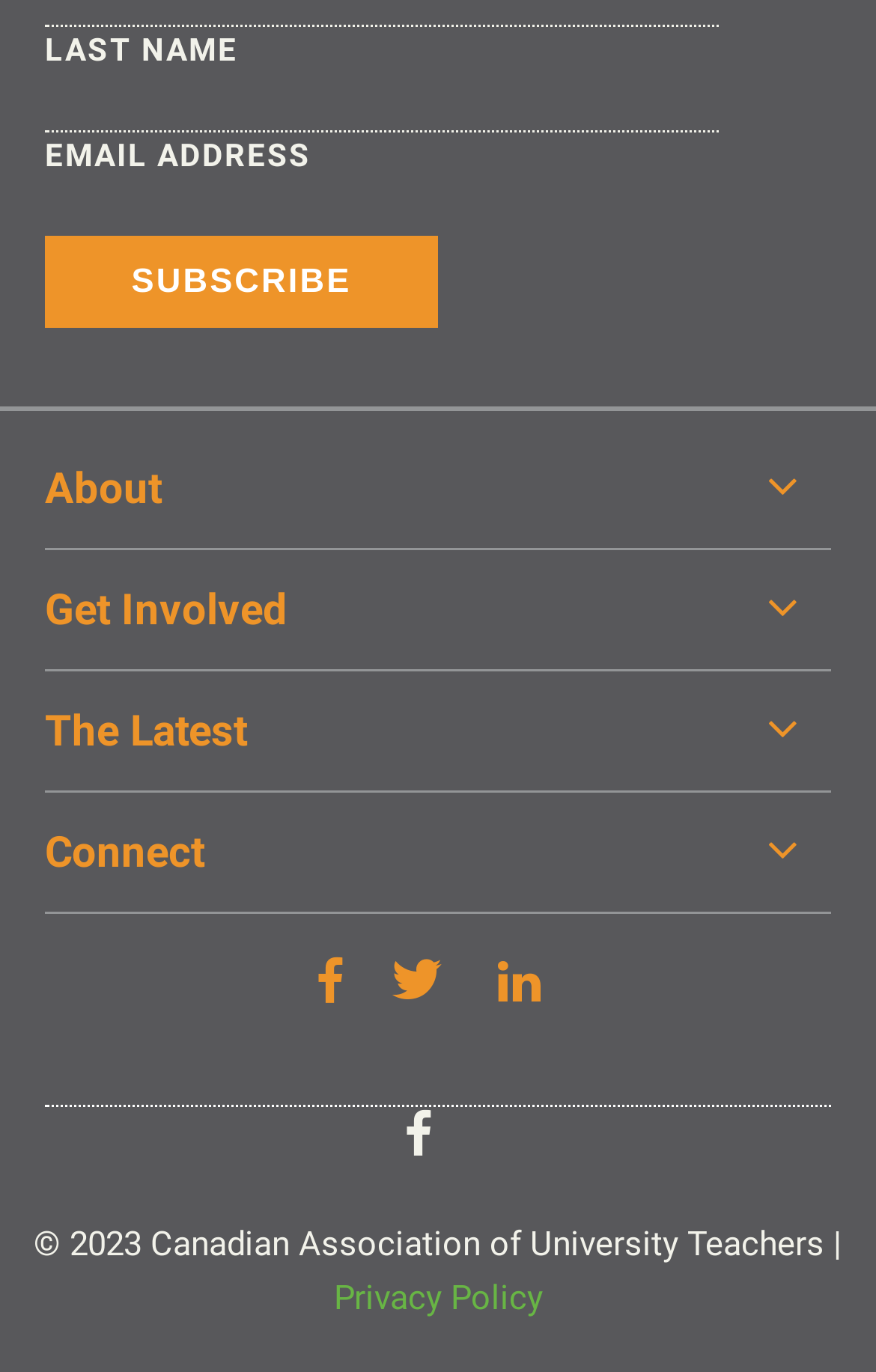Could you find the bounding box coordinates of the clickable area to complete this instruction: "Subscribe to the newsletter"?

[0.051, 0.171, 0.5, 0.238]